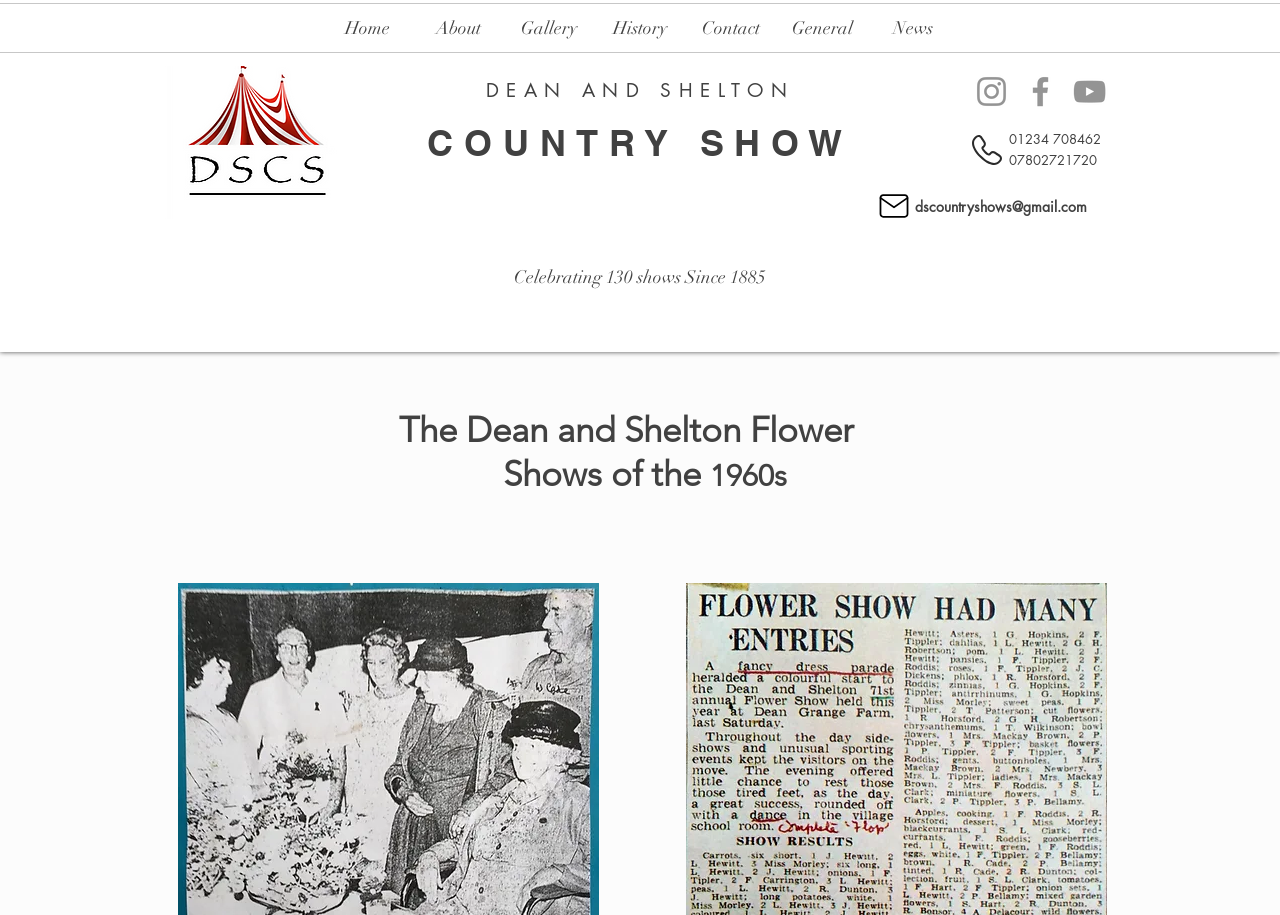Please identify the bounding box coordinates of the element that needs to be clicked to execute the following command: "View the Gallery page". Provide the bounding box using four float numbers between 0 and 1, formatted as [left, top, right, bottom].

[0.393, 0.004, 0.464, 0.057]